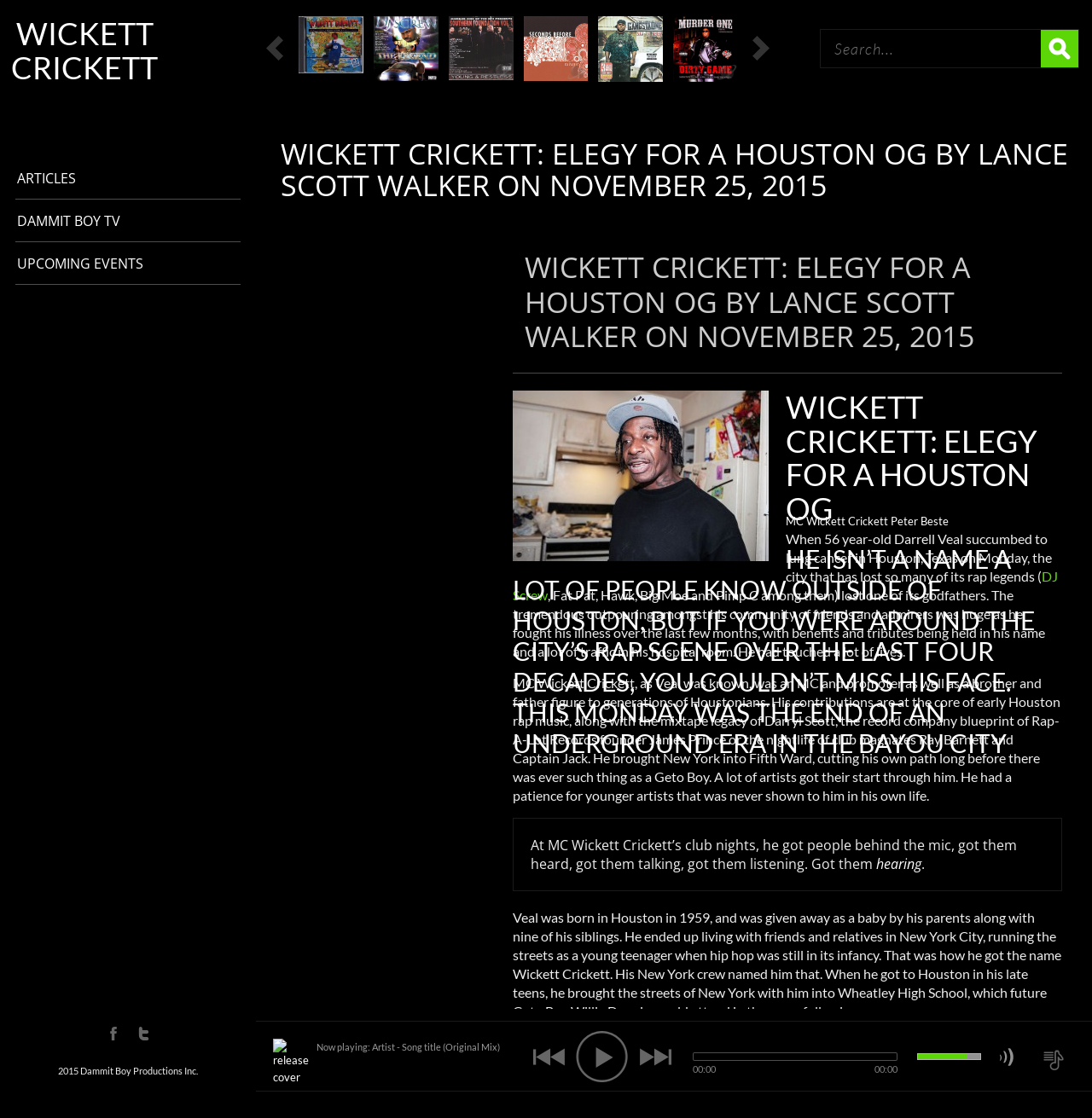Please determine the bounding box coordinates of the area that needs to be clicked to complete this task: 'Click on the 'facebook' link'. The coordinates must be four float numbers between 0 and 1, formatted as [left, top, right, bottom].

[0.092, 0.918, 0.114, 0.93]